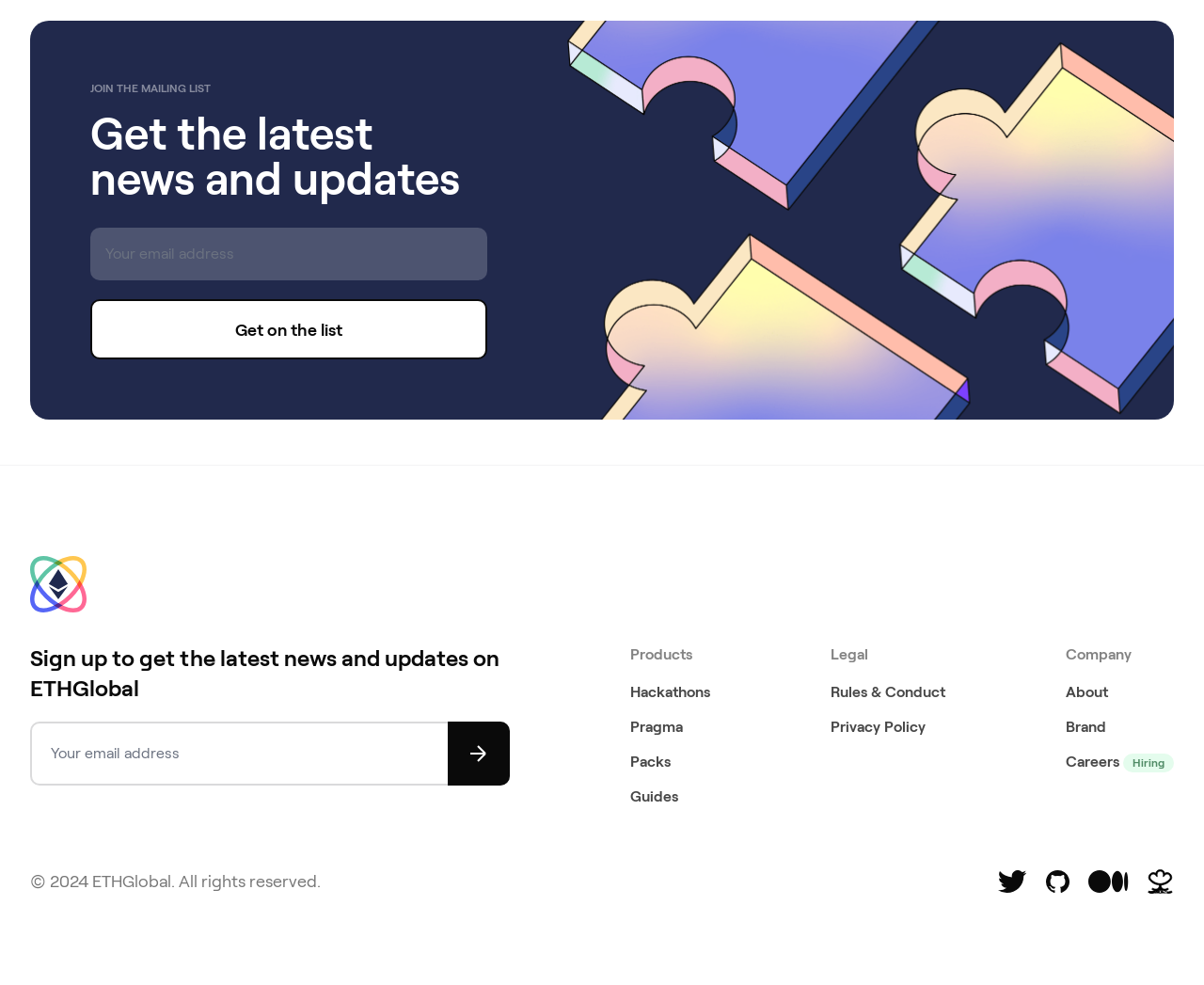Please determine the bounding box coordinates for the element that should be clicked to follow these instructions: "Click the 'Terracotta Floor Restoration' link".

None